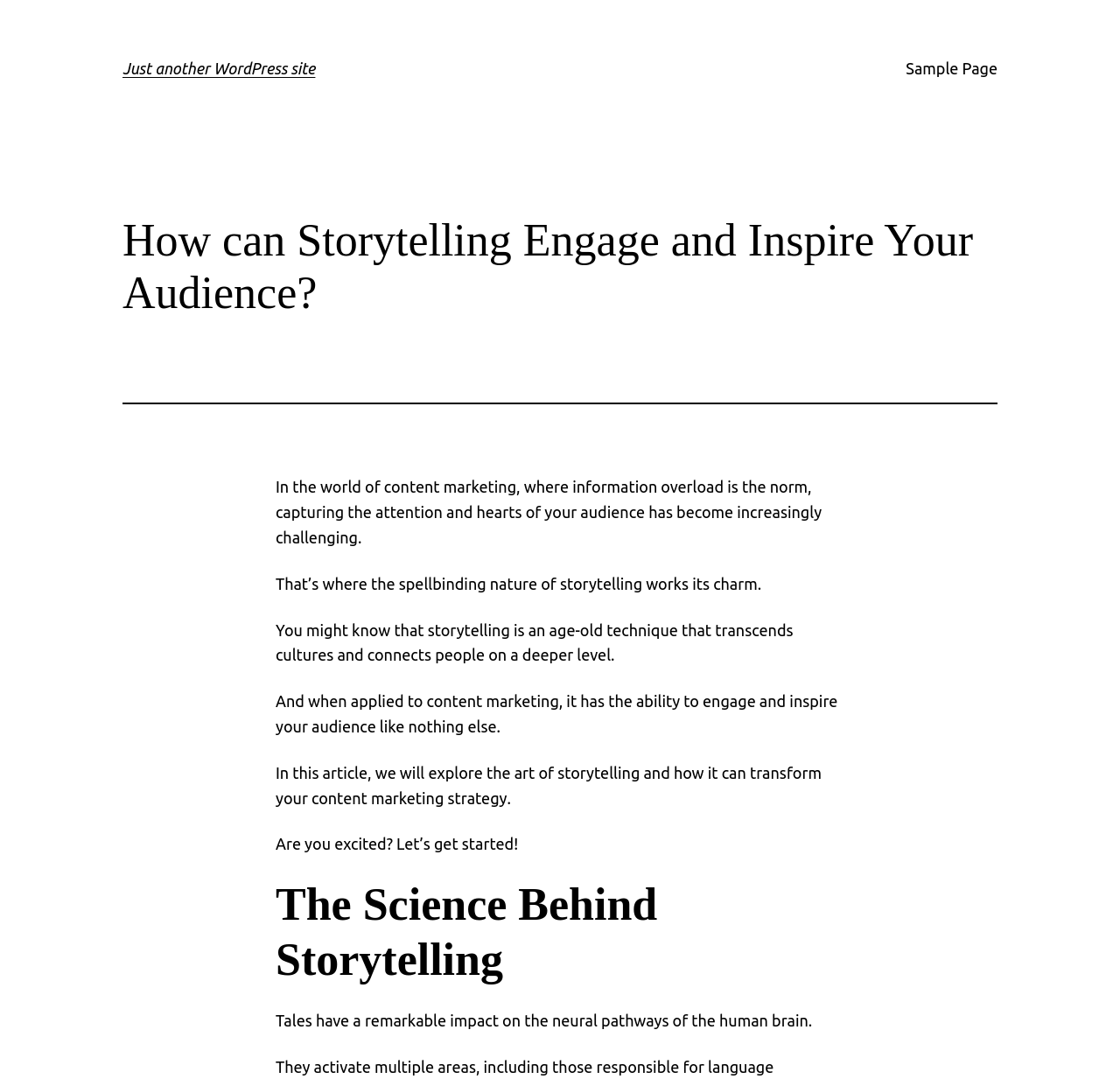Please give a succinct answer using a single word or phrase:
What will be explored in this article?

The art of storytelling